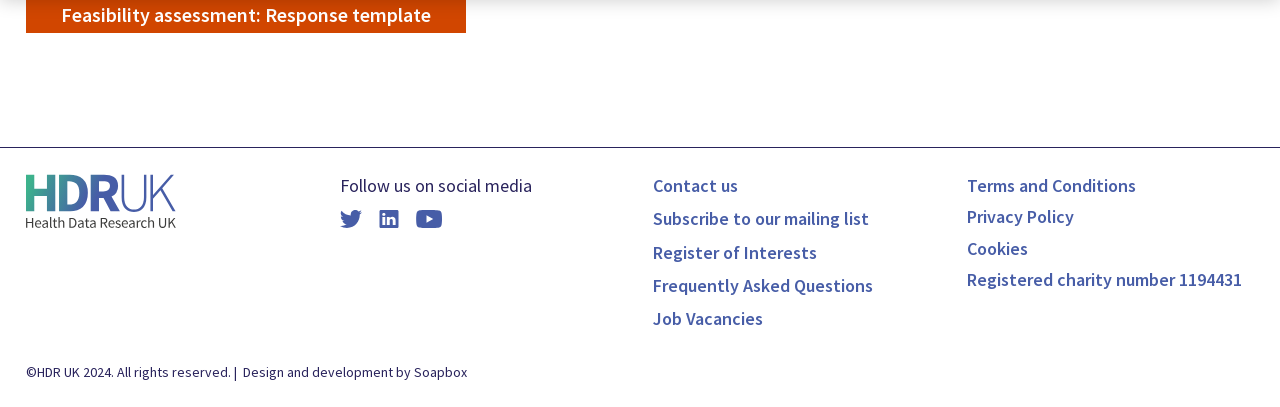What is the charity number of HDR UK? Please answer the question using a single word or phrase based on the image.

1194431